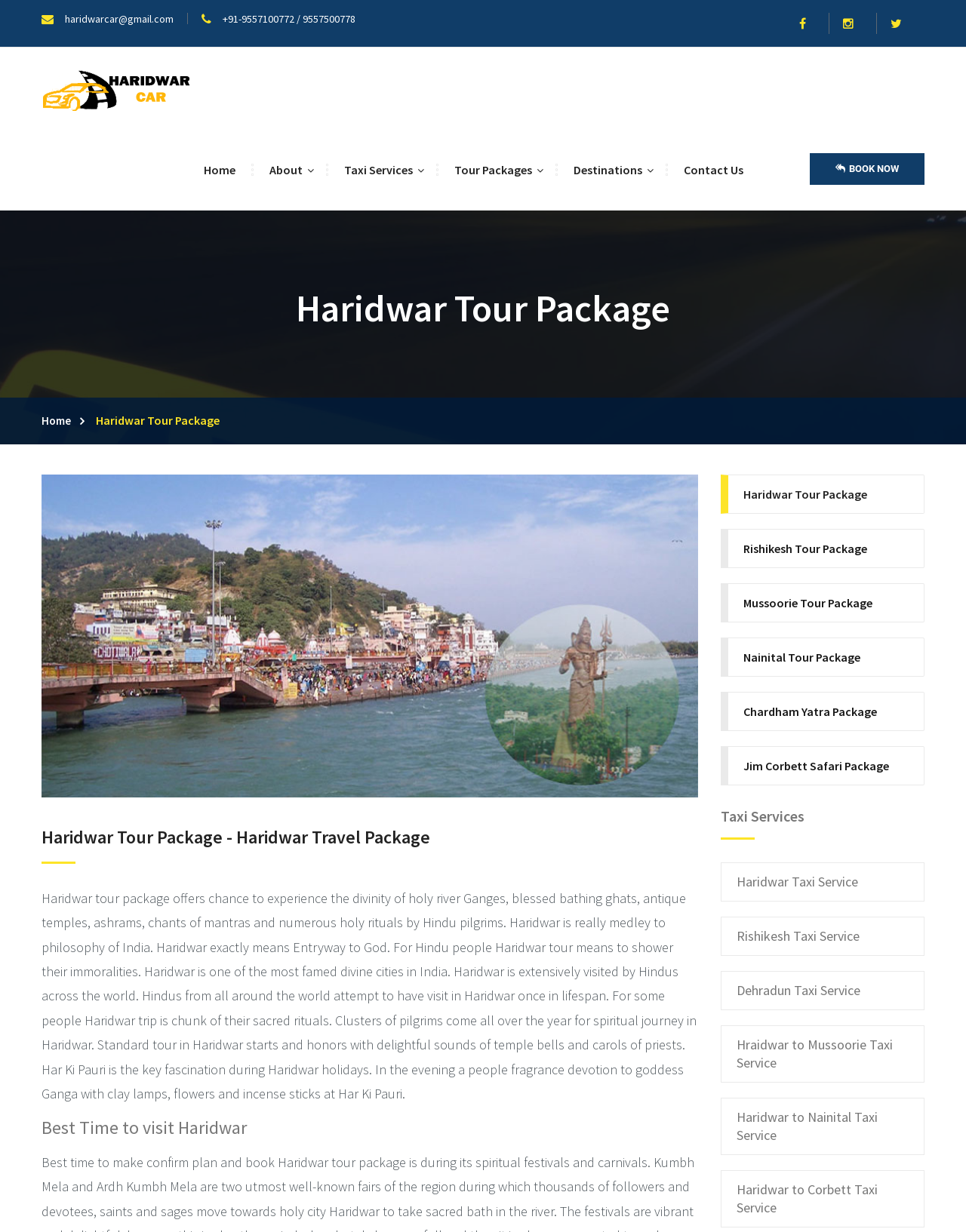For the following element description, predict the bounding box coordinates in the format (top-left x, top-left y, bottom-right x, bottom-right y). All values should be floating point numbers between 0 and 1. Description: Jim Corbett Safari Package

[0.746, 0.606, 0.957, 0.637]